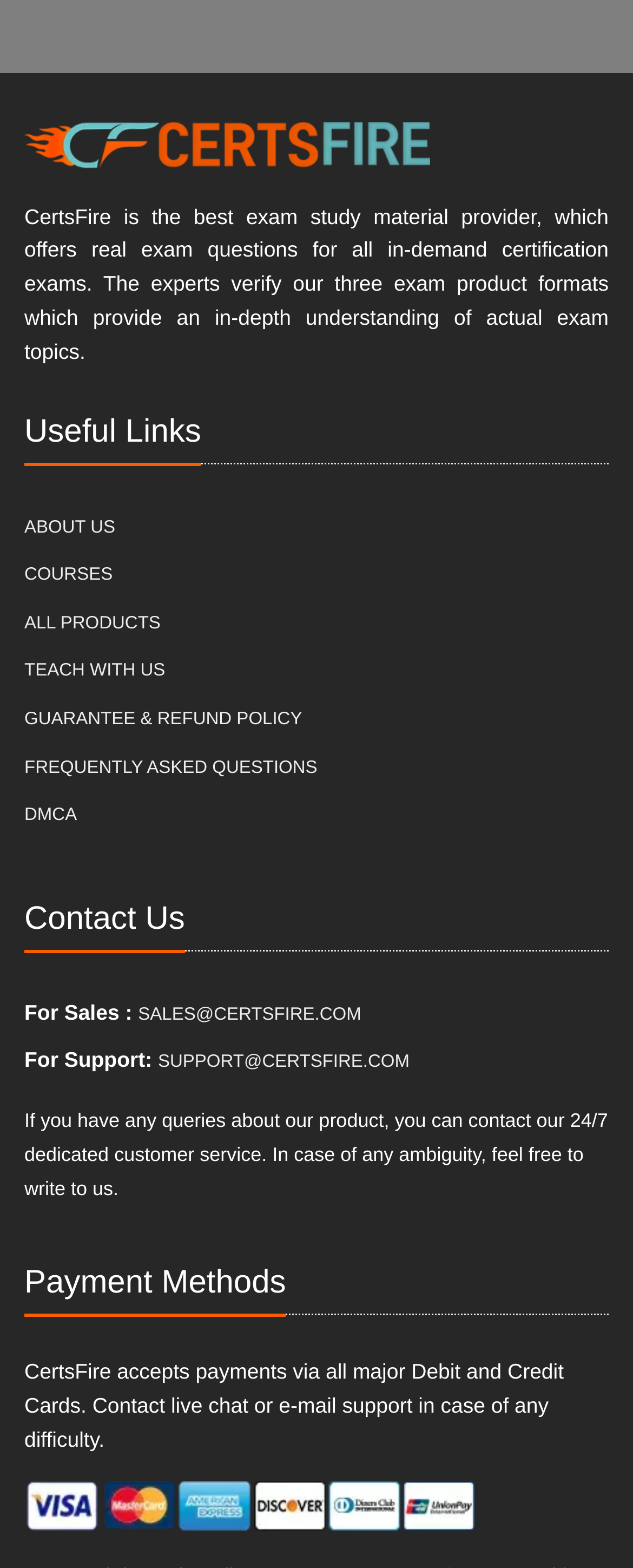Please locate the bounding box coordinates of the element that needs to be clicked to achieve the following instruction: "view all products". The coordinates should be four float numbers between 0 and 1, i.e., [left, top, right, bottom].

[0.038, 0.383, 0.254, 0.414]